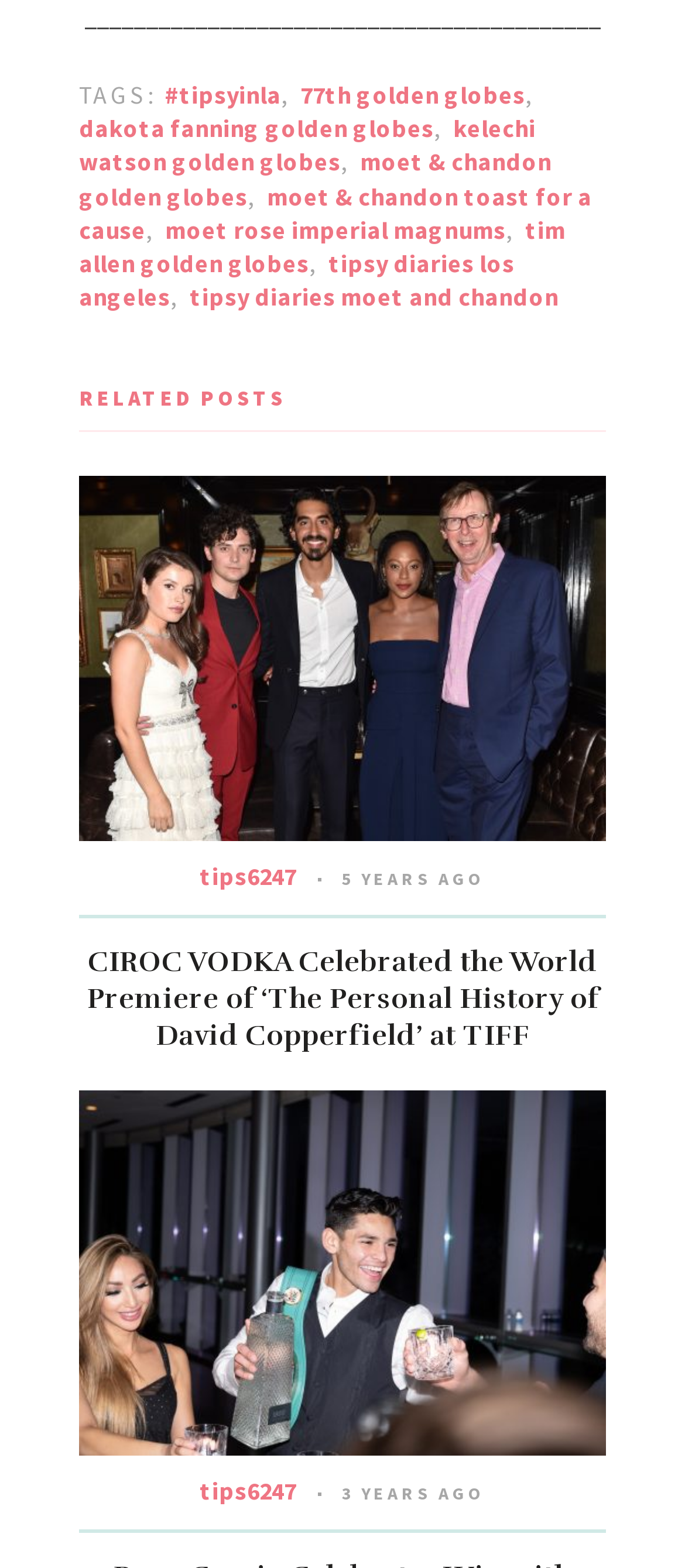Please look at the image and answer the question with a detailed explanation: What is the name of the actress mentioned in the third link?

The third link is 'dakota fanning golden globes' which suggests that the actress mentioned is Dakota Fanning.